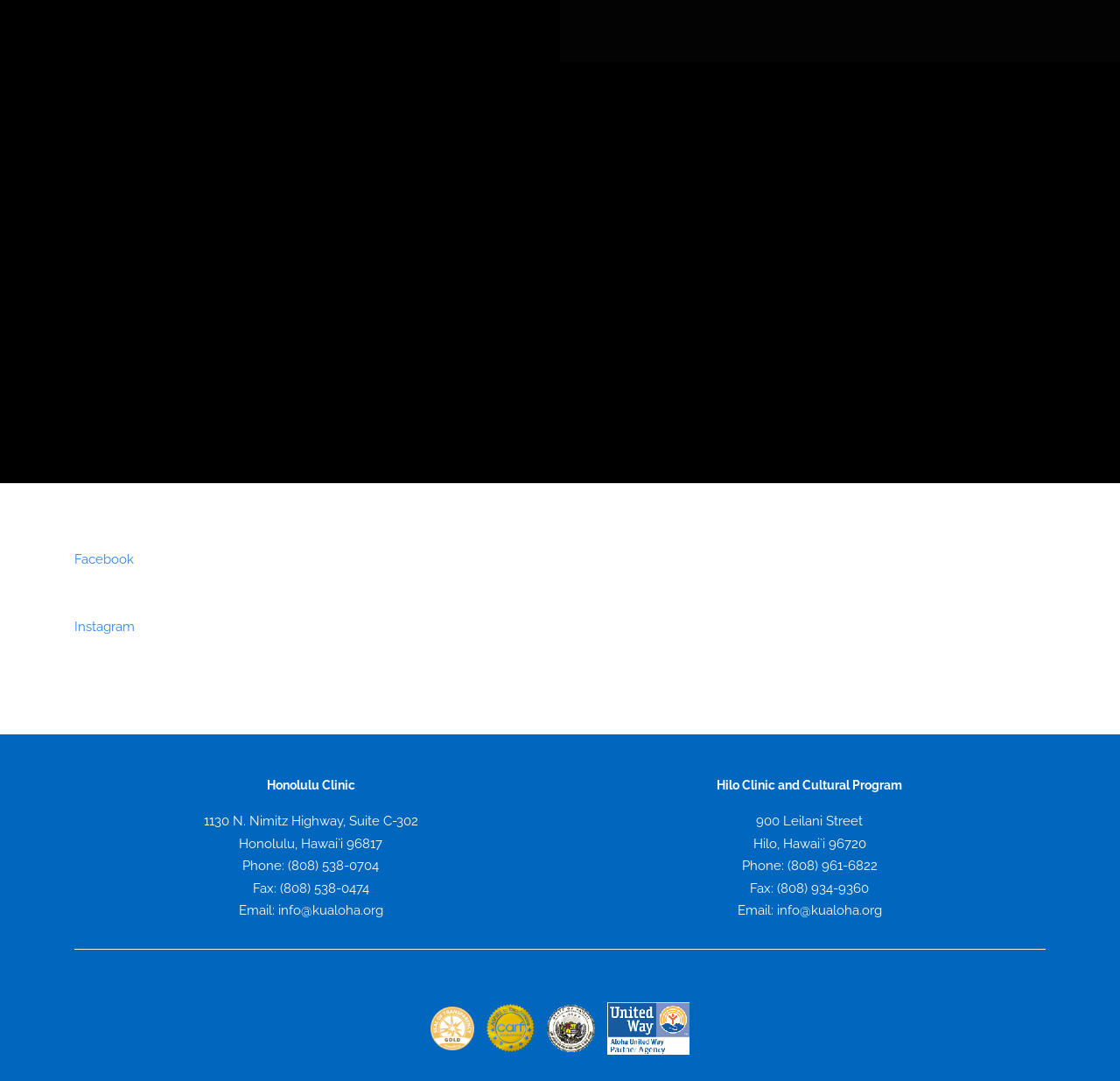Locate and provide the bounding box coordinates for the HTML element that matches this description: "info@kualoha.org".

[0.248, 0.835, 0.342, 0.85]